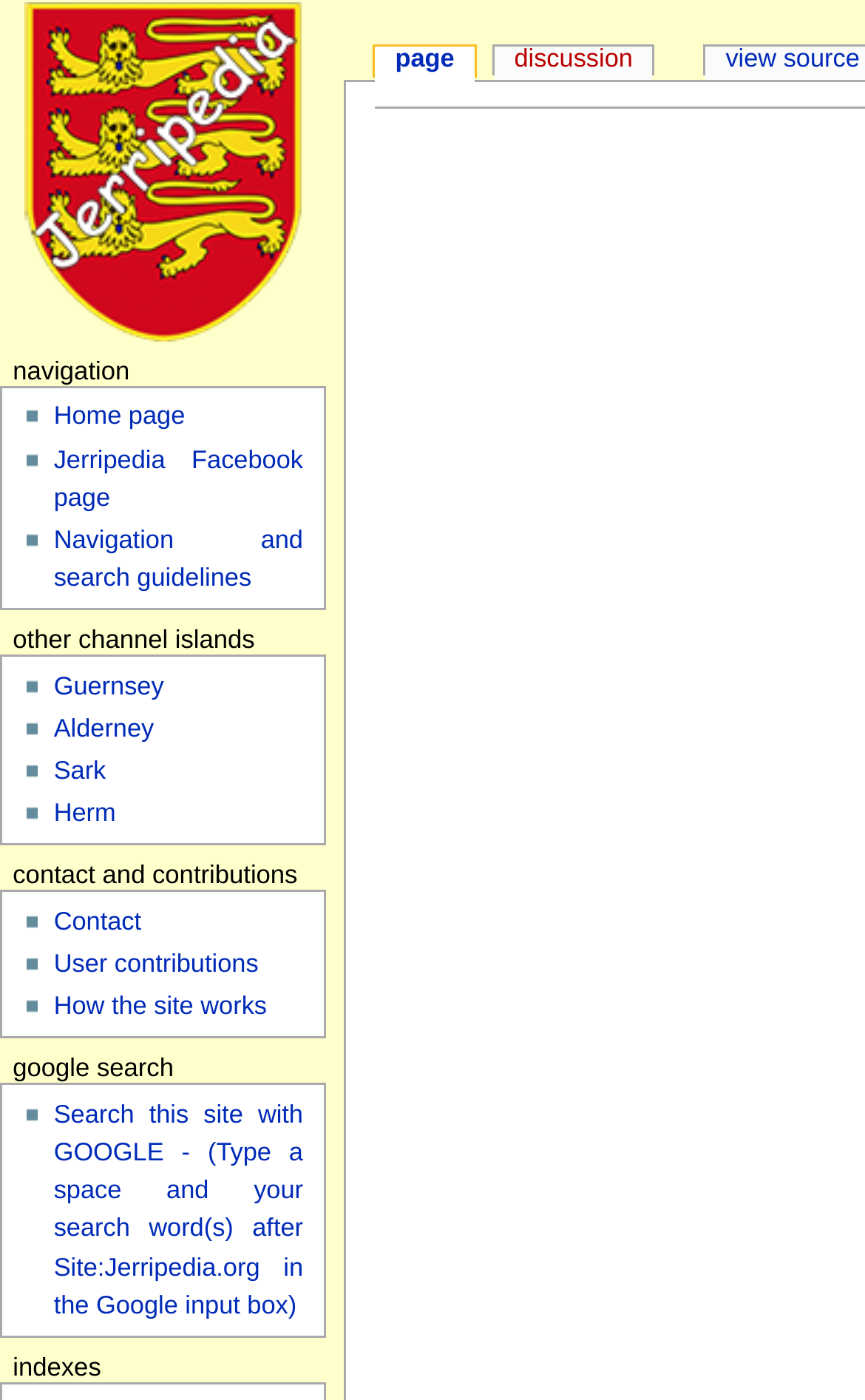Can you determine the bounding box coordinates of the area that needs to be clicked to fulfill the following instruction: "Contact the site administrator"?

[0.062, 0.65, 0.163, 0.669]